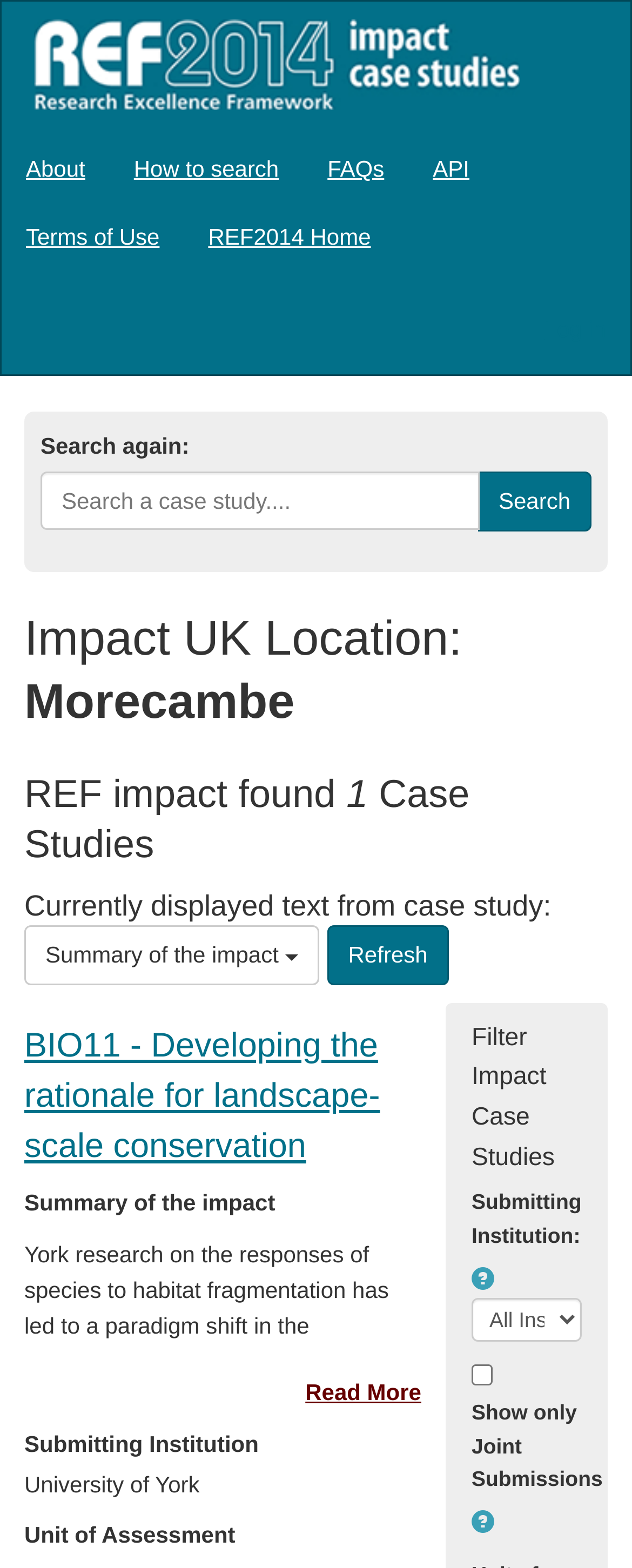Kindly determine the bounding box coordinates of the area that needs to be clicked to fulfill this instruction: "Search a case study".

[0.064, 0.301, 0.758, 0.338]